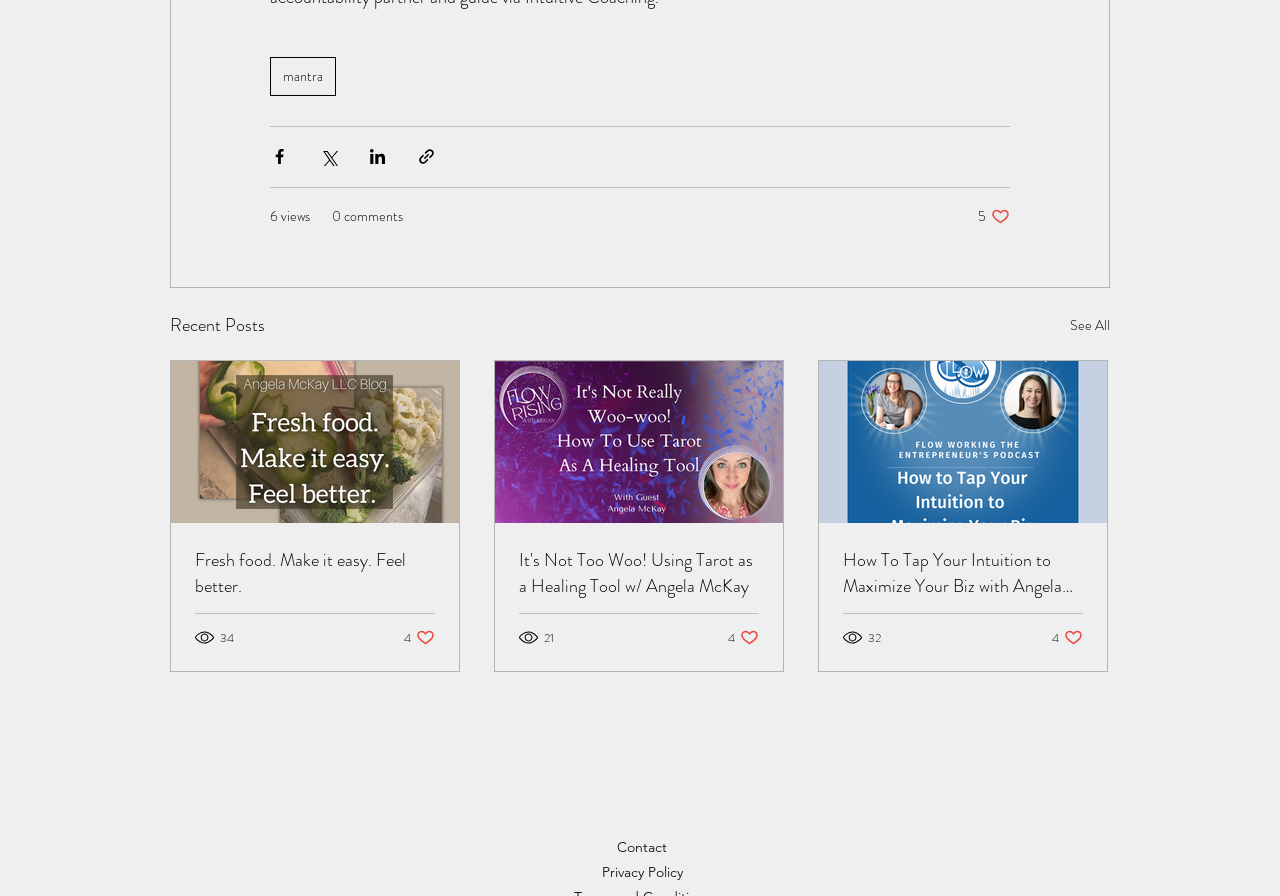Determine the bounding box coordinates for the region that must be clicked to execute the following instruction: "View recent posts".

[0.133, 0.347, 0.207, 0.379]